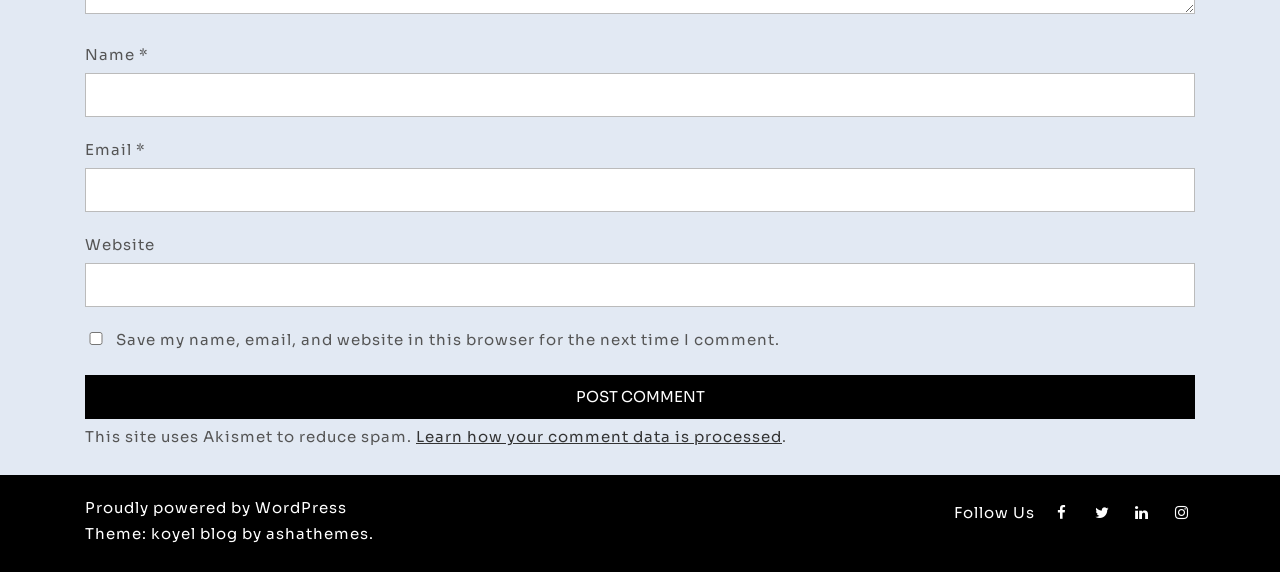Ascertain the bounding box coordinates for the UI element detailed here: "parent_node: Email * aria-describedby="email-notes" name="email"". The coordinates should be provided as [left, top, right, bottom] with each value being a float between 0 and 1.

[0.066, 0.294, 0.934, 0.371]